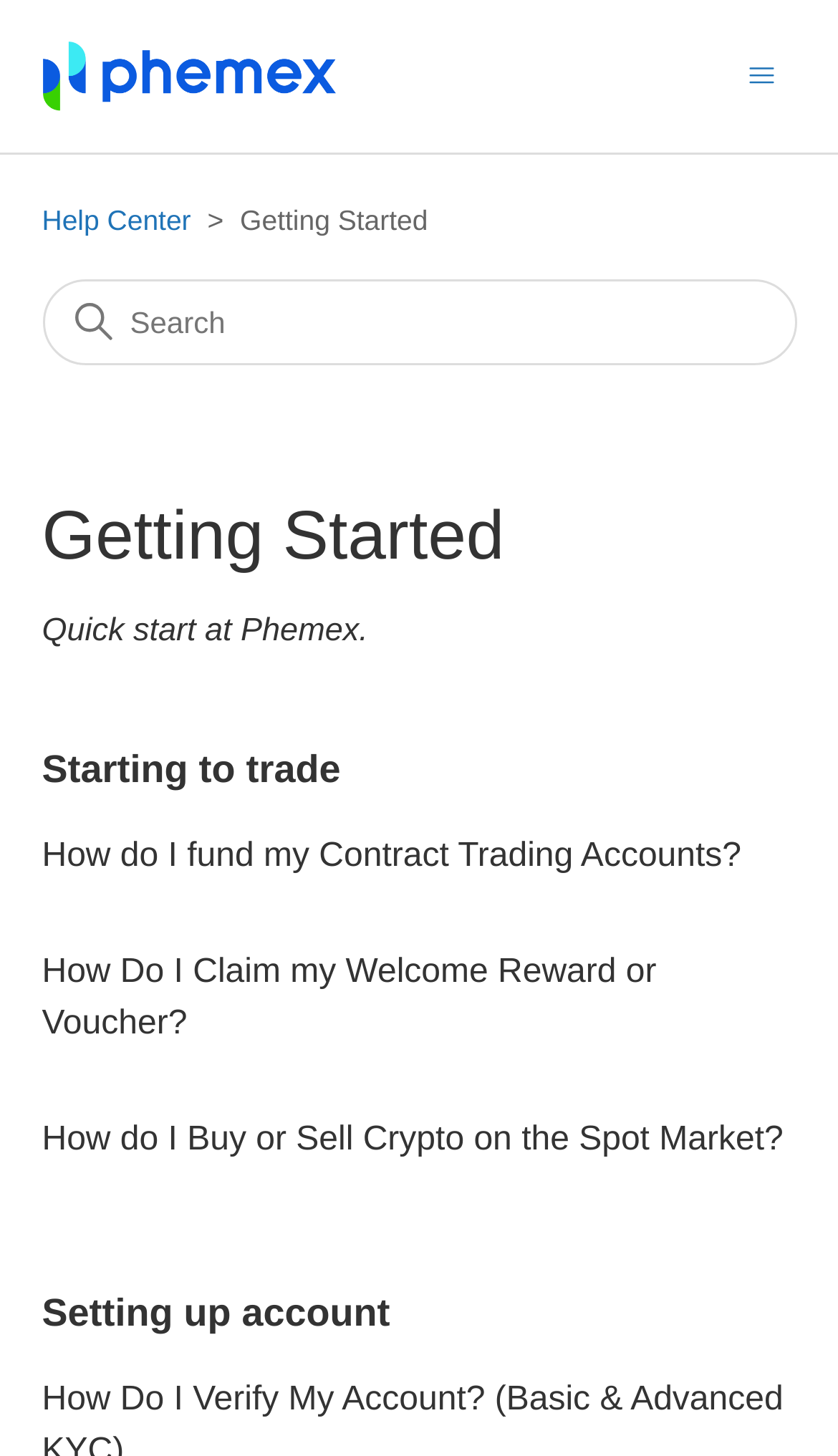Find the bounding box coordinates of the UI element according to this description: "title="Home"".

[0.05, 0.025, 0.406, 0.08]